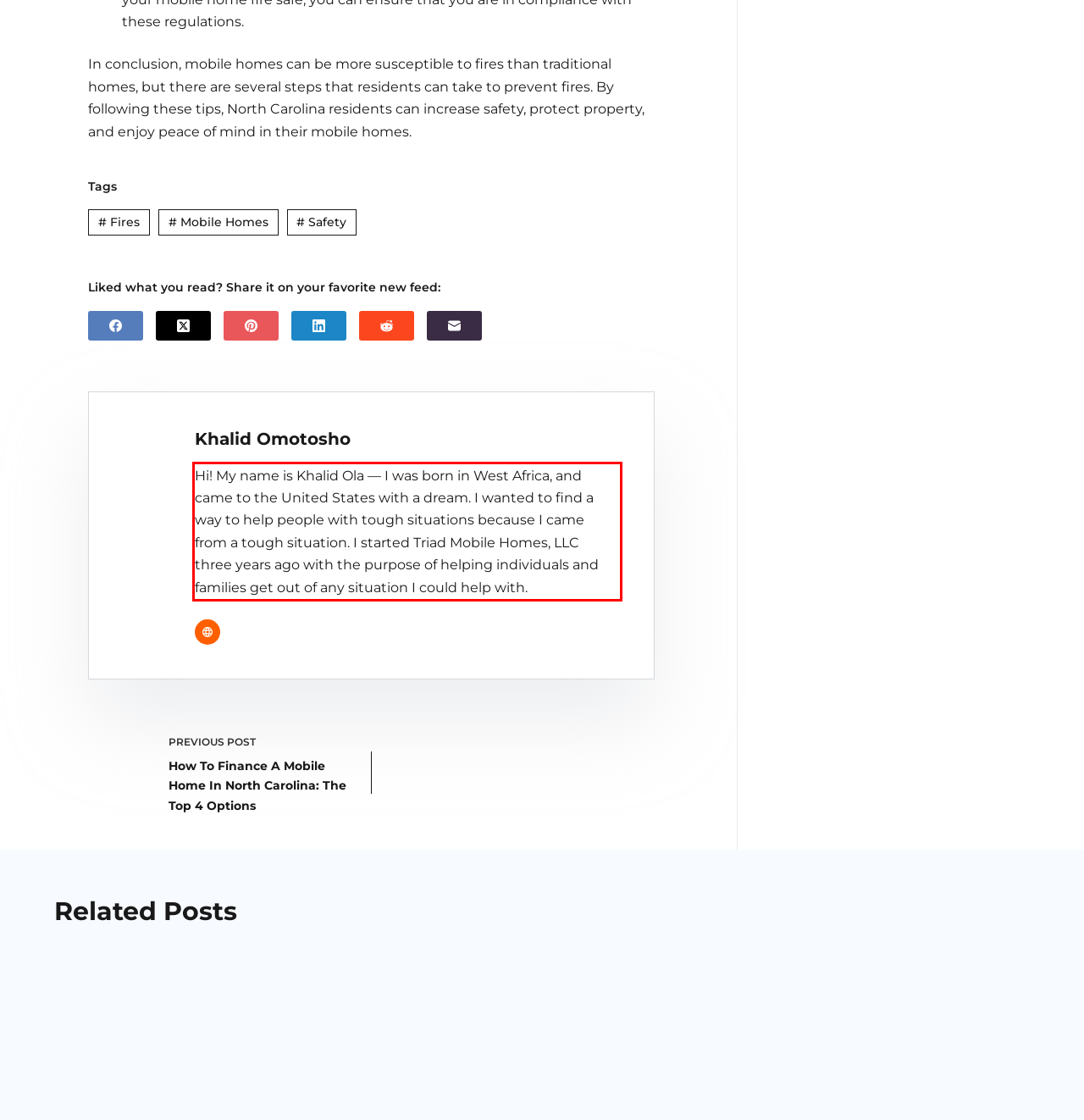There is a screenshot of a webpage with a red bounding box around a UI element. Please use OCR to extract the text within the red bounding box.

Hi! My name is Khalid Ola — I was born in West Africa, and came to the United States with a dream. I wanted to find a way to help people with tough situations because I came from a tough situation. I started Triad Mobile Homes, LLC three years ago with the purpose of helping individuals and families get out of any situation I could help with.